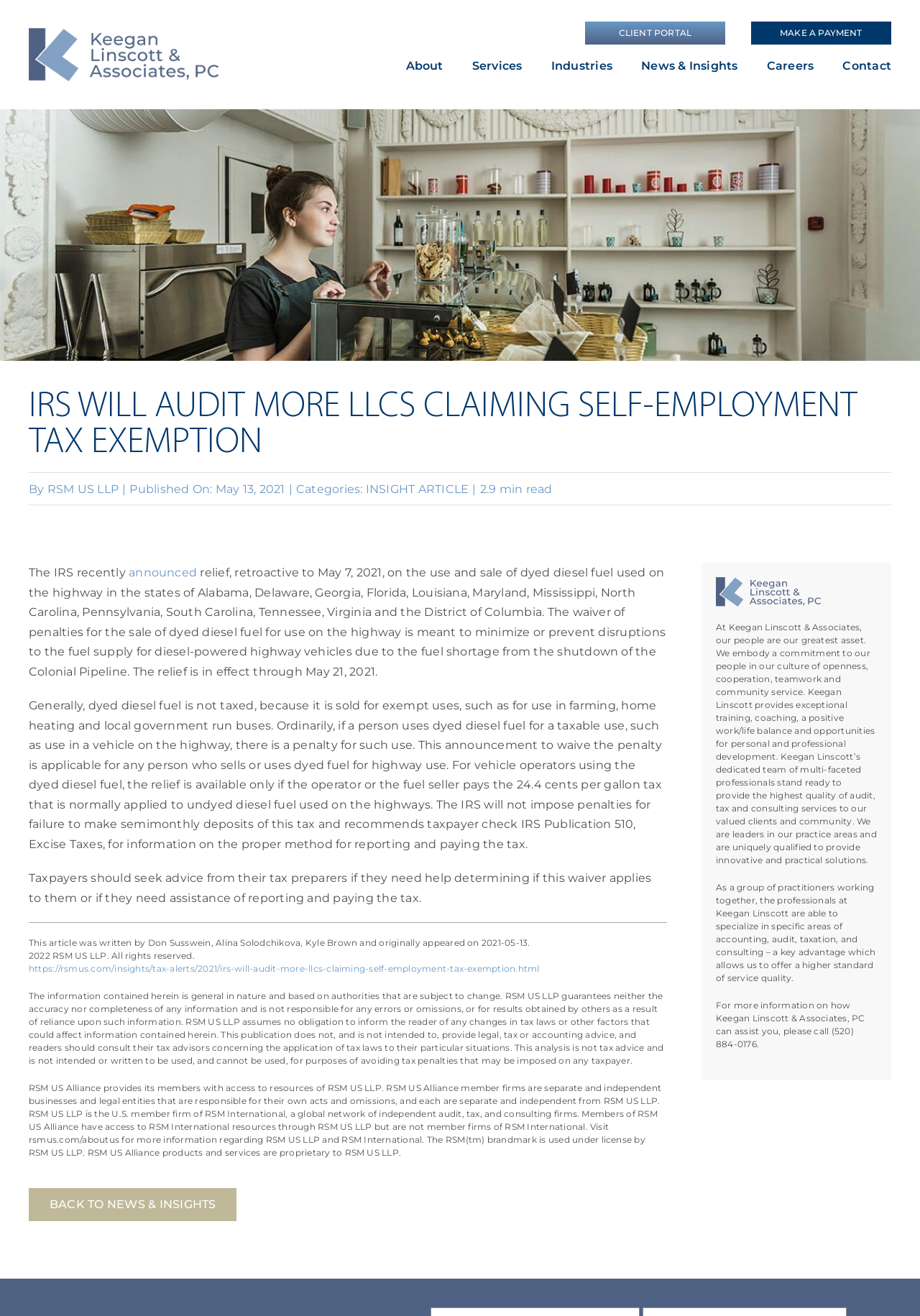What is the phone number to contact Keegan Linscott & Associates?
Answer the question with as much detail as you can, using the image as a reference.

The phone number can be found at the bottom of the webpage, which is '(520) 884-0176', and it is provided for those who want to contact Keegan Linscott & Associates for more information.